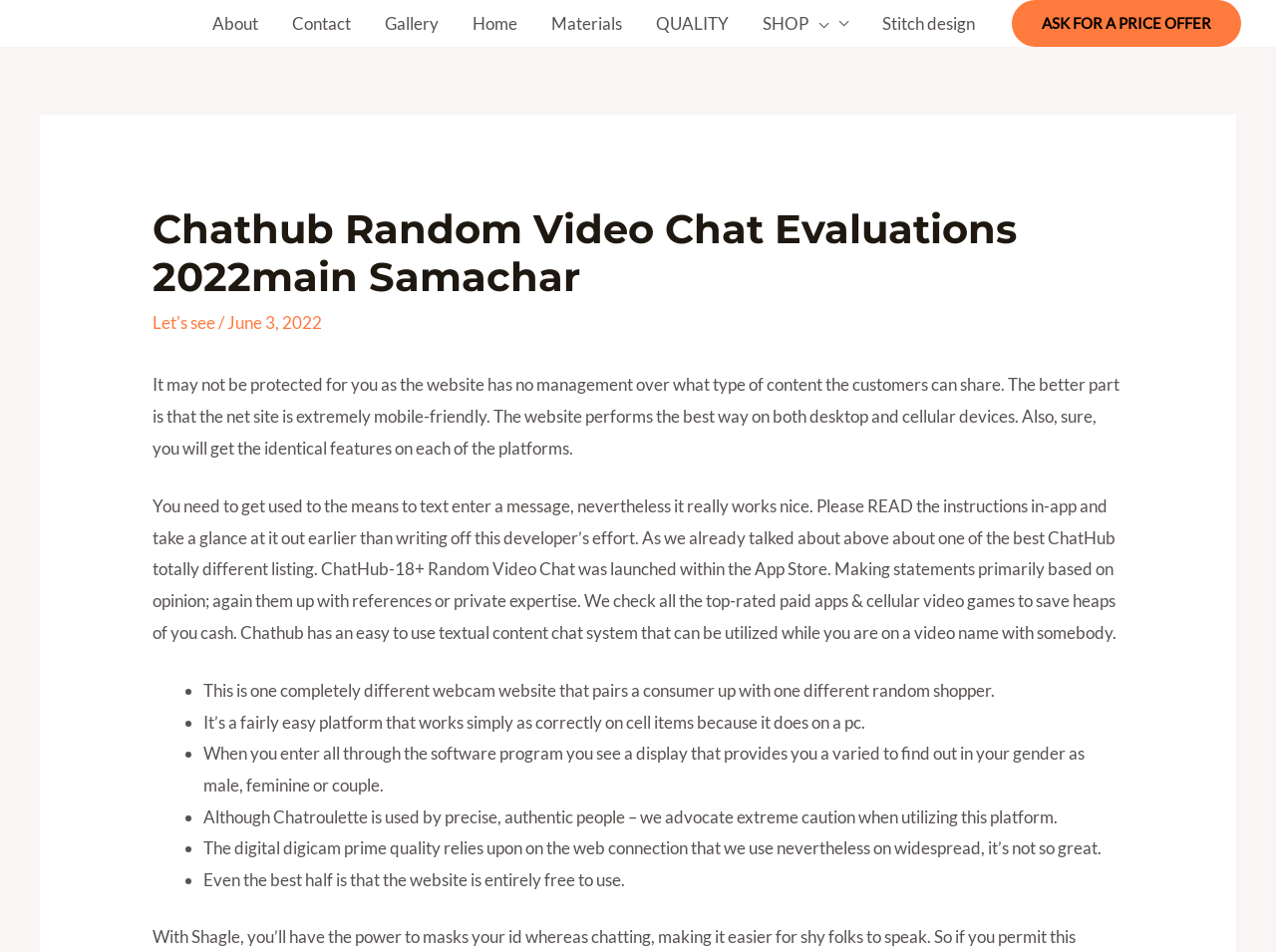Please identify and generate the text content of the webpage's main heading.

Chathub Random Video Chat Evaluations 2022main Samachar